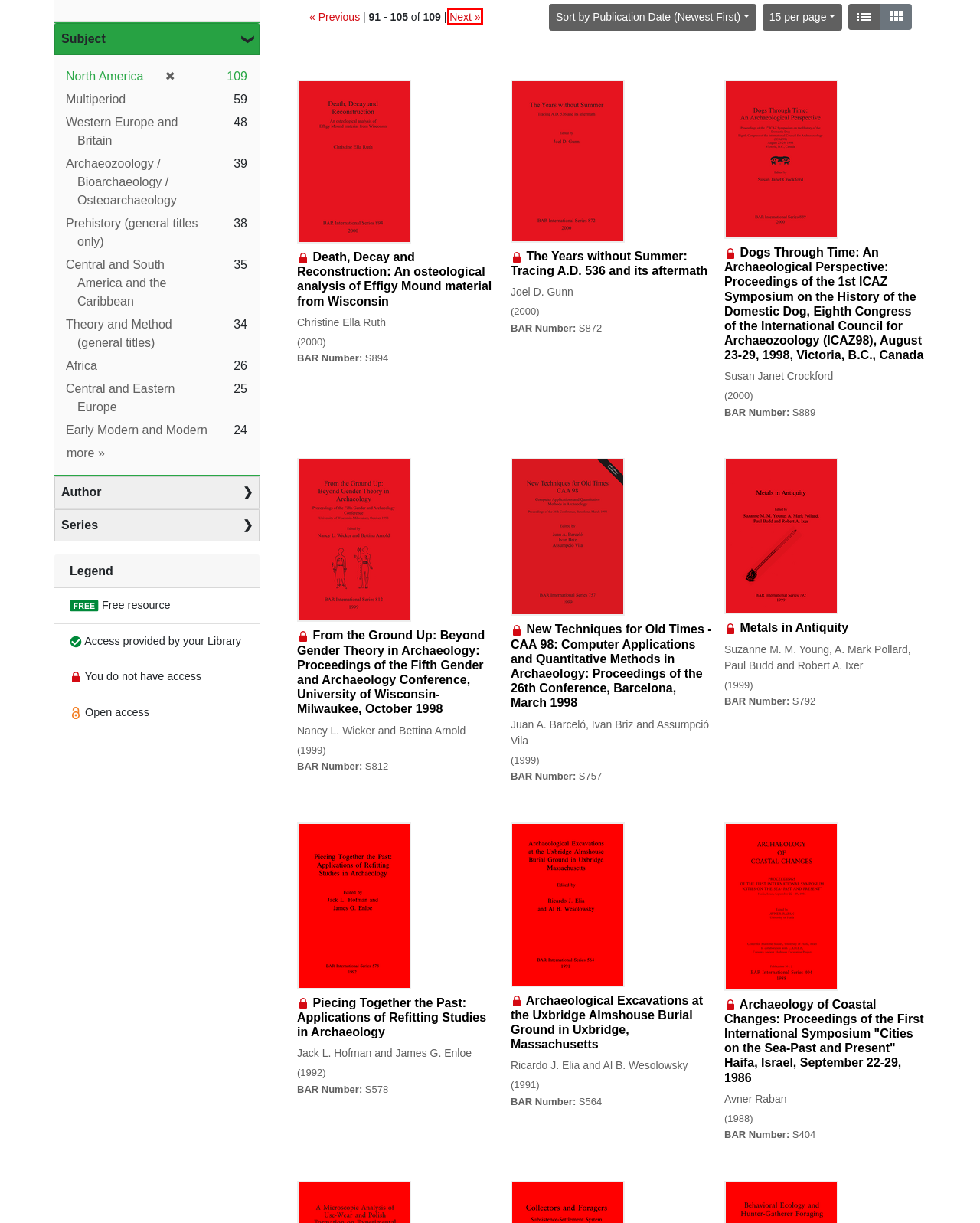Inspect the provided webpage screenshot, concentrating on the element within the red bounding box. Select the description that best represents the new webpage after you click the highlighted element. Here are the candidates:
A. BAR Digital Collection results - page 1 of 2
B. BAR Digital Collection results - page 6 of 8
C. About British Archaeological Reports | BAR
D. Sign up for free BAR Membership
E. BAR Digital Collection results - page 8 of 8
F. BAR Digital Collection results - page 1 of 4
G. BAR Digital Collection results - page 3 of 8
H. BAR Digital Collection results - page 1 of 3

E